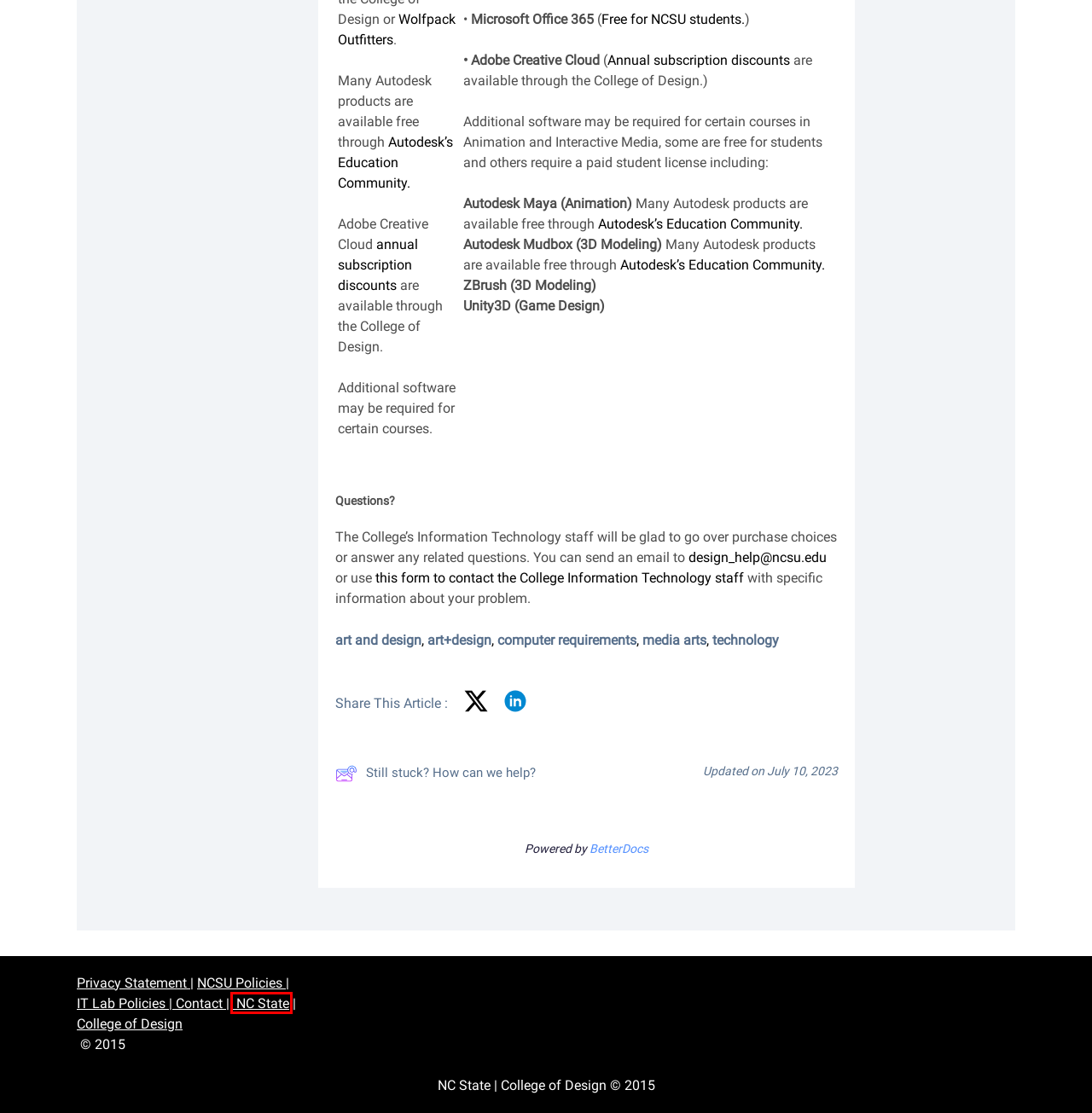You are looking at a screenshot of a webpage with a red bounding box around an element. Determine the best matching webpage description for the new webpage resulting from clicking the element in the red bounding box. Here are the descriptions:
A. art and design – NC State, College of Design
B. computer requirements – NC State, College of Design
C. media arts – NC State, College of Design
D. College of Design
E. art+design – NC State, College of Design
F. Privacy Statement | NC State University
G. NC State University
H. Adobe Creative Cloud Discount – NC State, College of Design

G